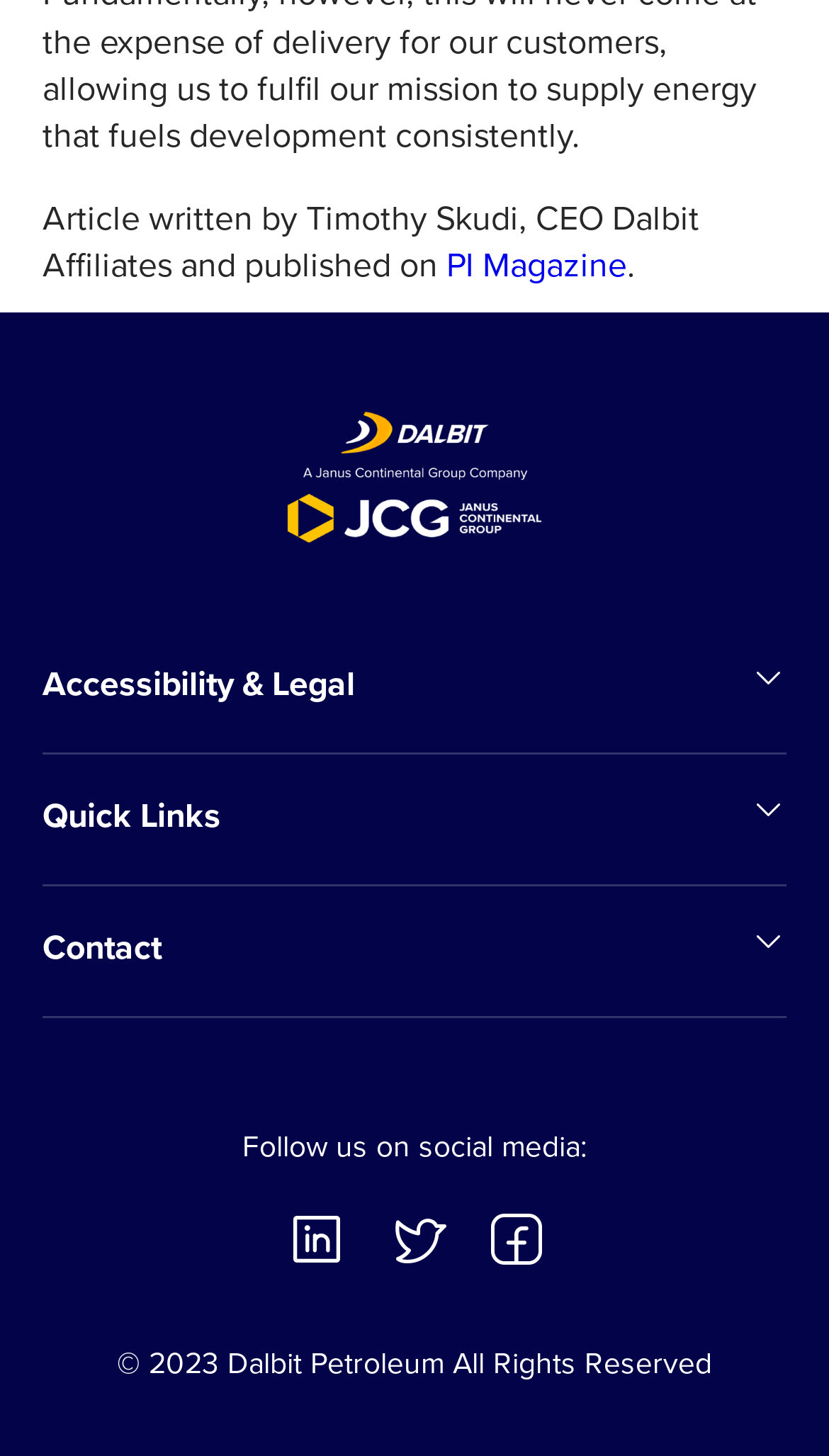Please identify the bounding box coordinates of the element's region that should be clicked to execute the following instruction: "Follow on h". The bounding box coordinates must be four float numbers between 0 and 1, i.e., [left, top, right, bottom].

[0.346, 0.832, 0.418, 0.873]